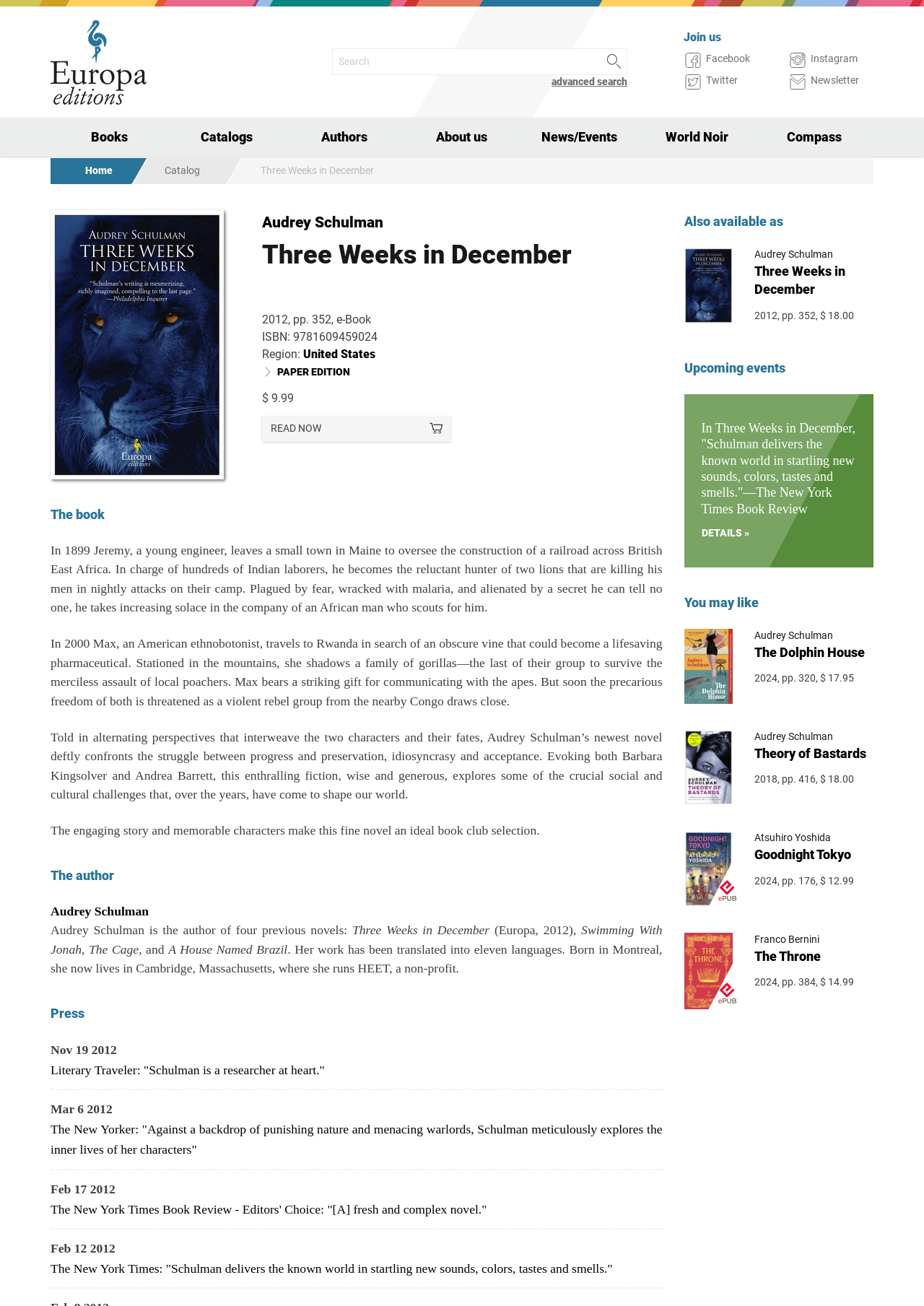Bounding box coordinates are to be given in the format (top-left x, top-left y, bottom-right x, bottom-right y). All values must be floating point numbers between 0 and 1. Provide the bounding box coordinate for the UI element described as: Cookie Settings

None